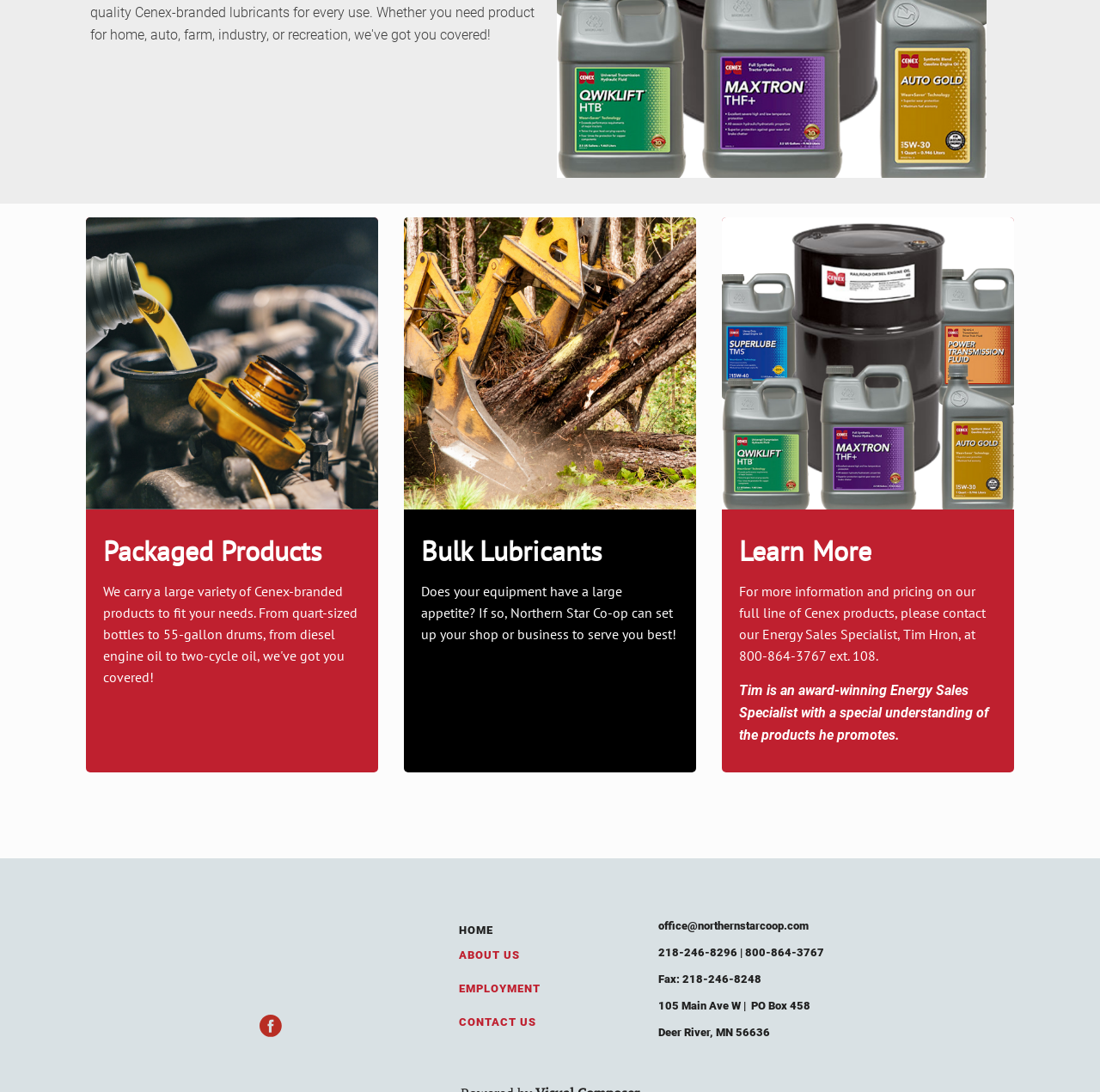Based on the element description ABOUT US, identify the bounding box coordinates for the UI element. The coordinates should be in the format (top-left x, top-left y, bottom-right x, bottom-right y) and within the 0 to 1 range.

[0.417, 0.866, 0.473, 0.881]